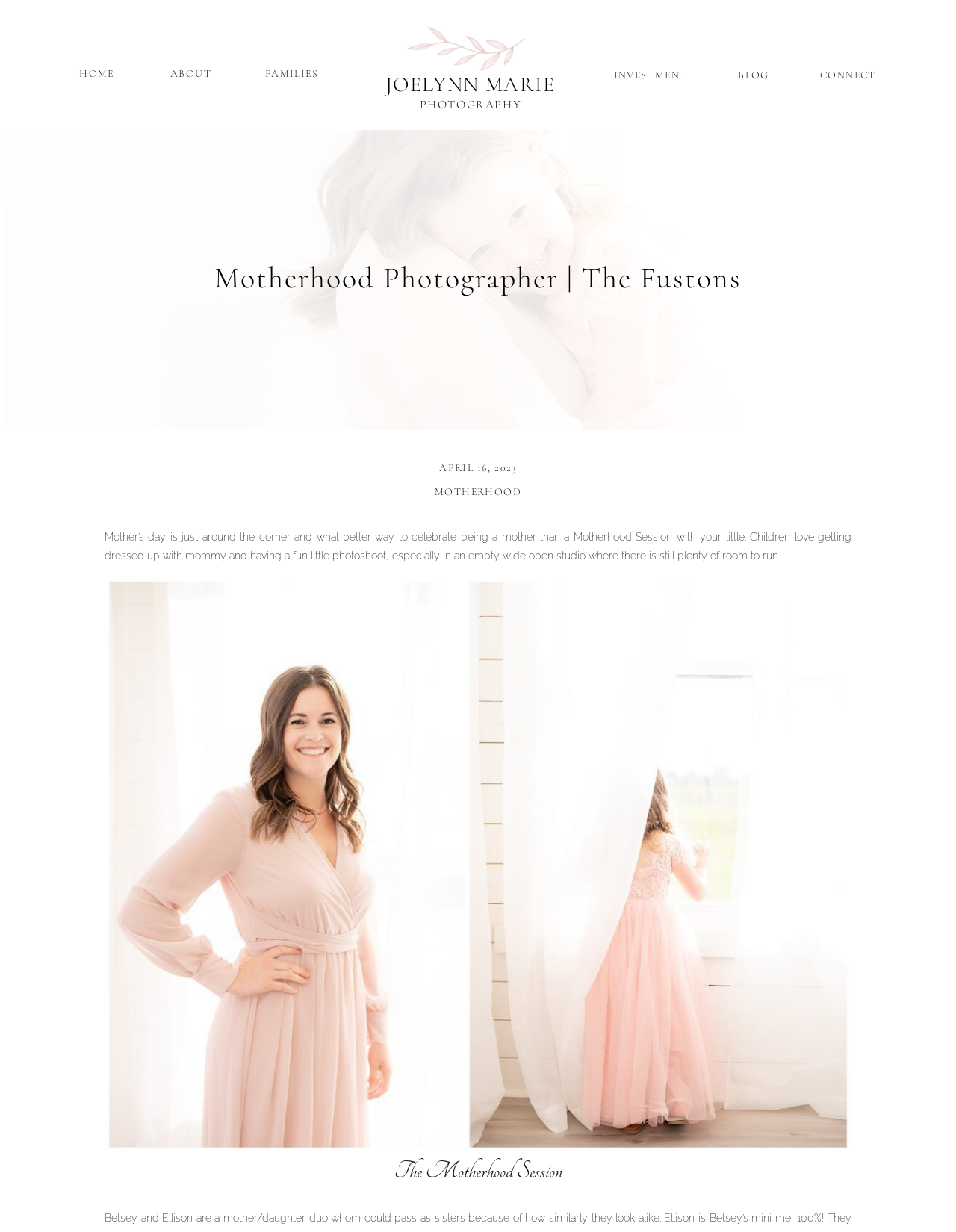Please indicate the bounding box coordinates of the element's region to be clicked to achieve the instruction: "read the 'Motherhood Session' article". Provide the coordinates as four float numbers between 0 and 1, i.e., [left, top, right, bottom].

[0.109, 0.935, 0.891, 0.967]